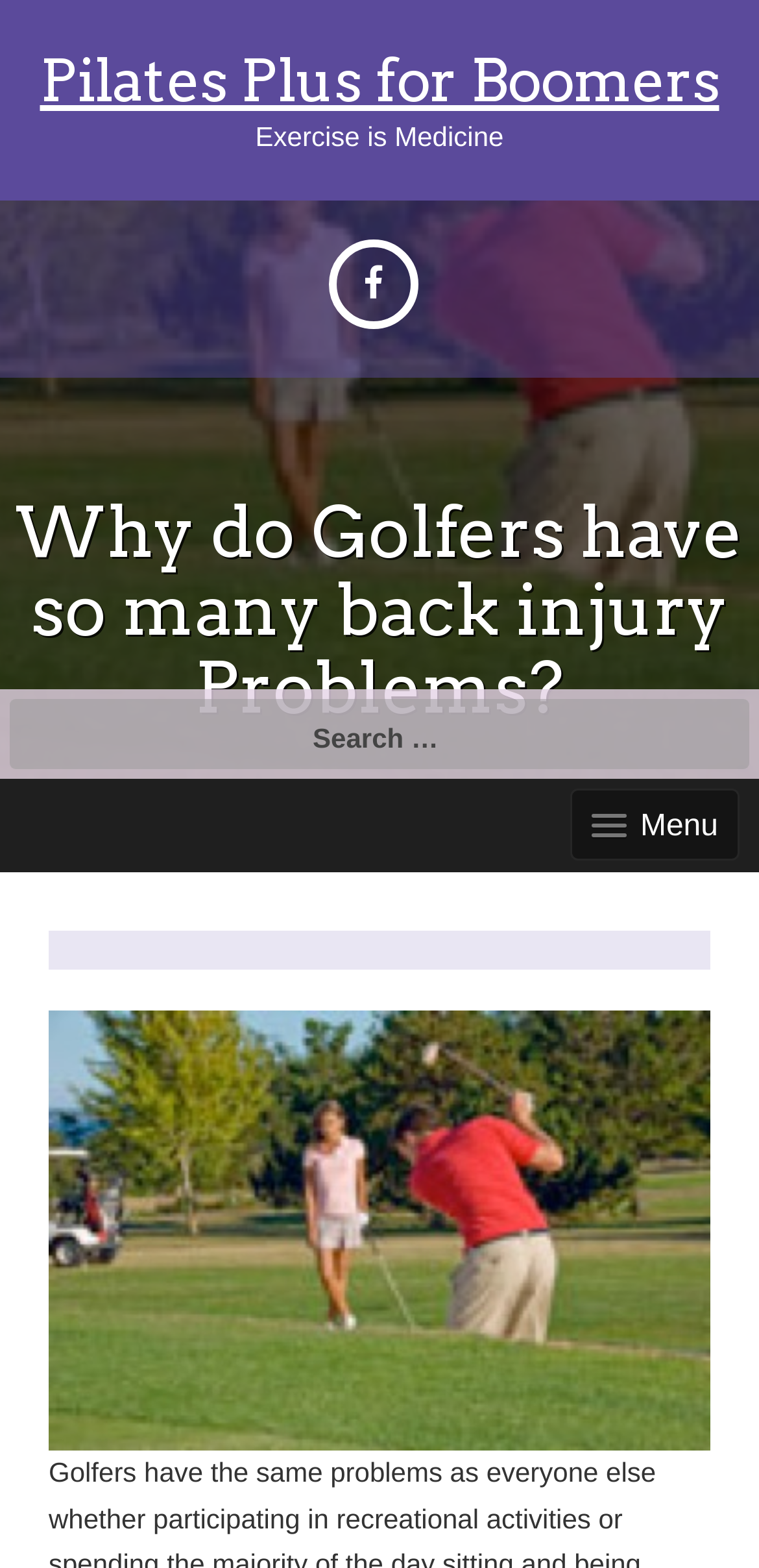Is there an icon on the page?
Using the image, provide a concise answer in one word or a short phrase.

Yes